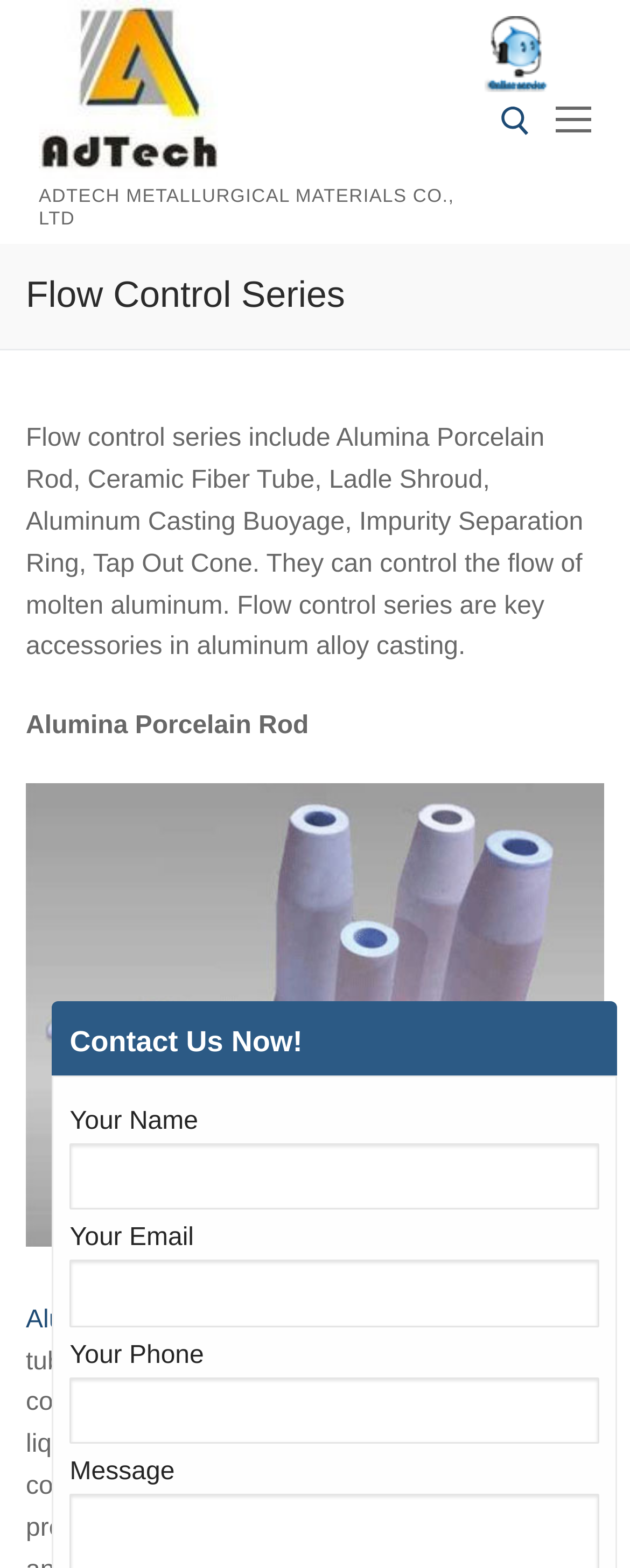Find the bounding box coordinates for the UI element whose description is: "name="your-phone"". The coordinates should be four float numbers between 0 and 1, in the format [left, top, right, bottom].

[0.111, 0.878, 0.952, 0.921]